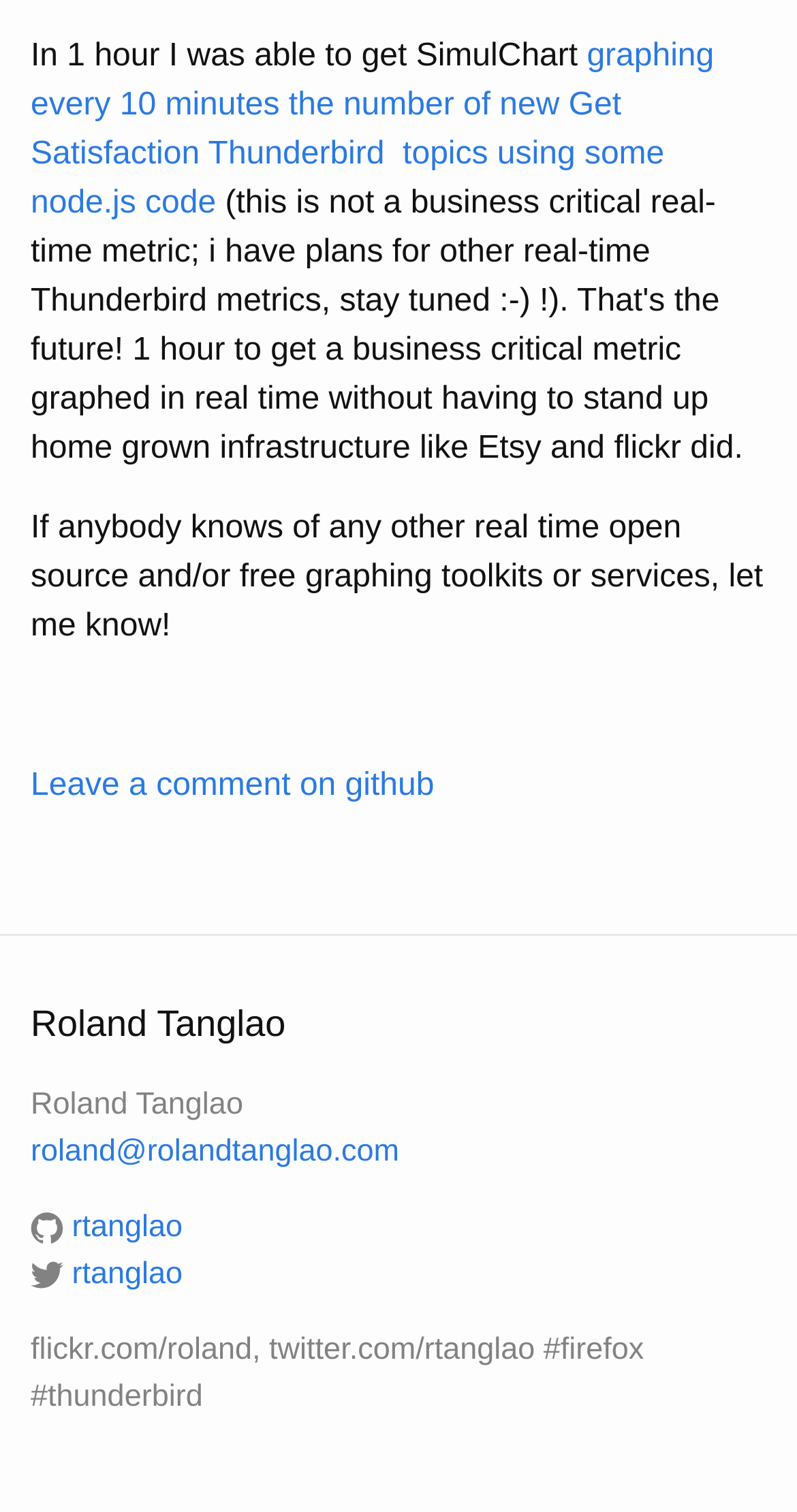With reference to the image, please provide a detailed answer to the following question: What is the author's email address?

The author's email address is mentioned in the link element with the text 'roland@rolandtanglao.com'.